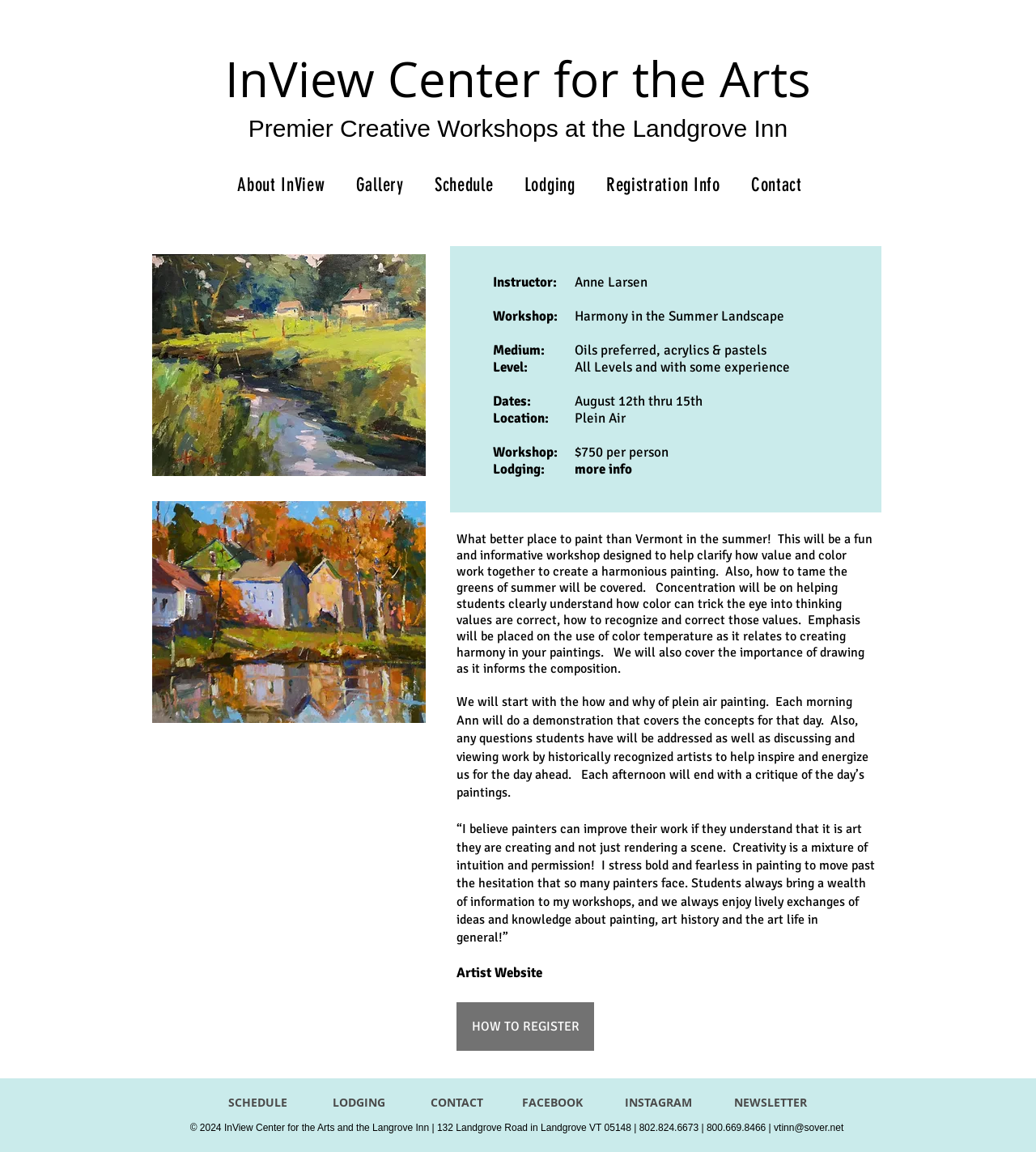Determine the bounding box coordinates for the clickable element to execute this instruction: "Get more information about the workshop". Provide the coordinates as four float numbers between 0 and 1, i.e., [left, top, right, bottom].

[0.555, 0.4, 0.61, 0.415]